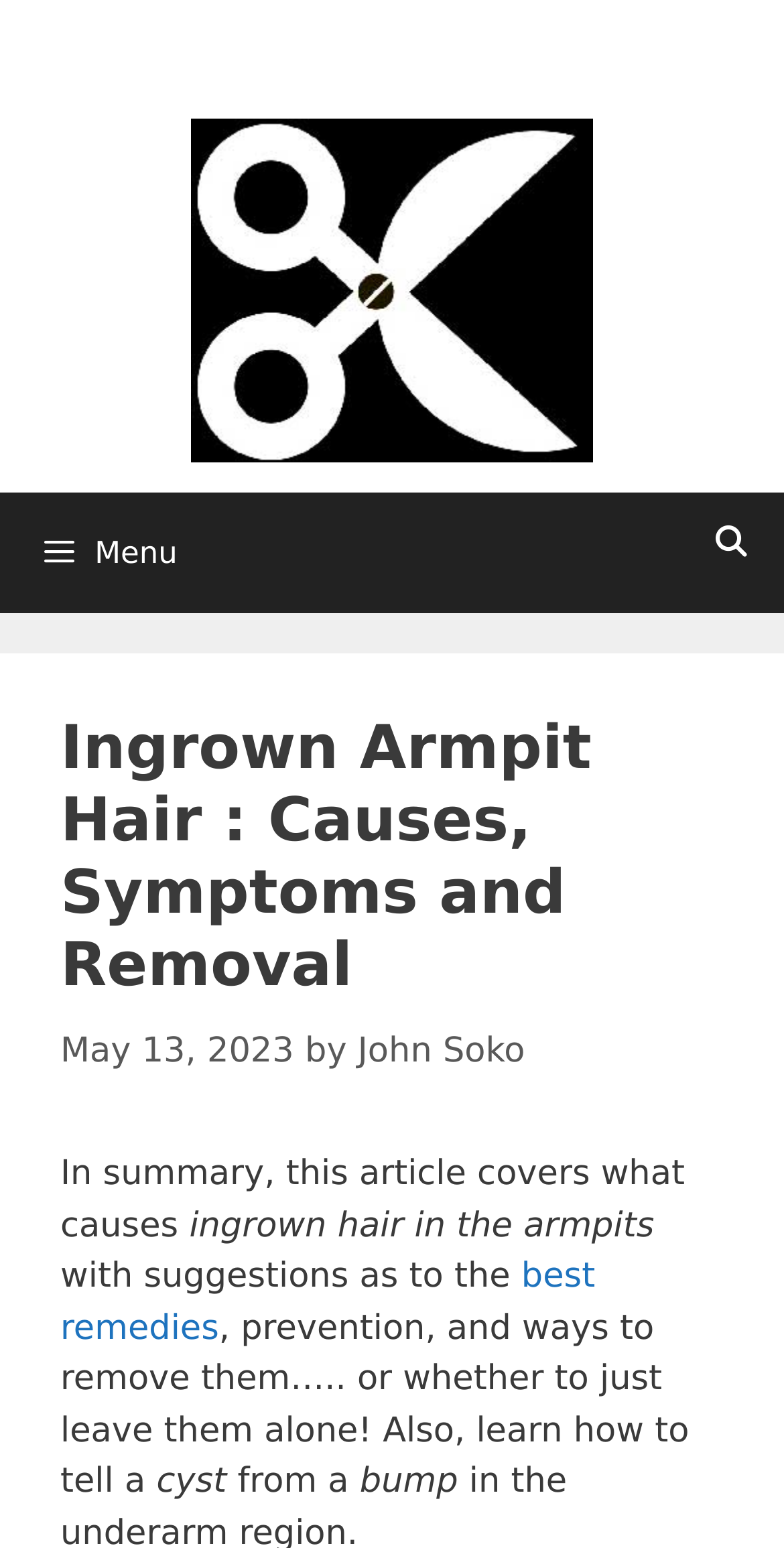Please find the bounding box coordinates (top-left x, top-left y, bottom-right x, bottom-right y) in the screenshot for the UI element described as follows: Menu

[0.0, 0.319, 1.0, 0.397]